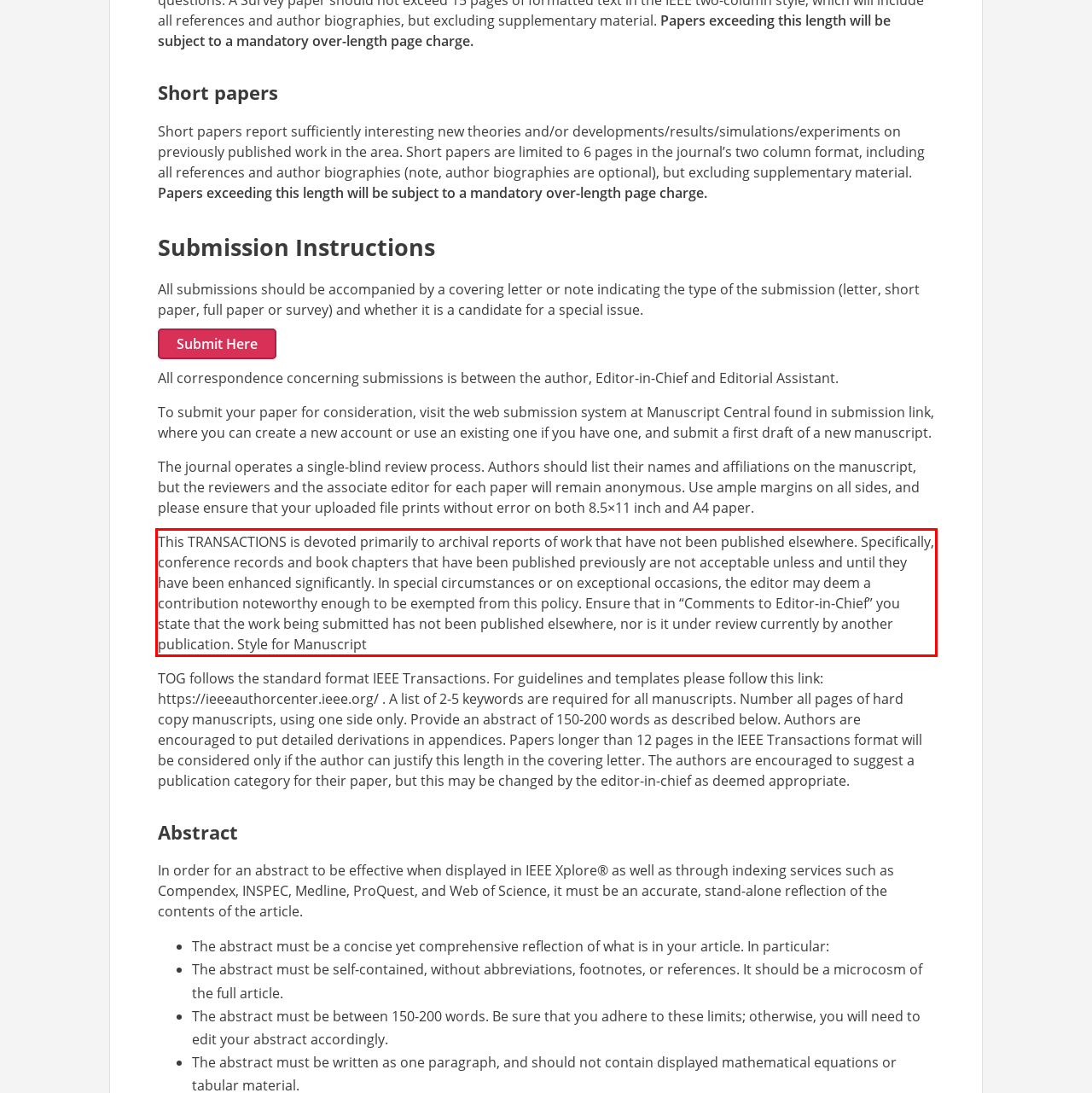Within the screenshot of the webpage, locate the red bounding box and use OCR to identify and provide the text content inside it.

This TRANSACTIONS is devoted primarily to archival reports of work that have not been published elsewhere. Specifically, conference records and book chapters that have been published previously are not acceptable unless and until they have been enhanced significantly. In special circumstances or on exceptional occasions, the editor may deem a contribution noteworthy enough to be exempted from this policy. Ensure that in “Comments to Editor-in-Chief” you state that the work being submitted has not been published elsewhere, nor is it under review currently by another publication. Style for Manuscript